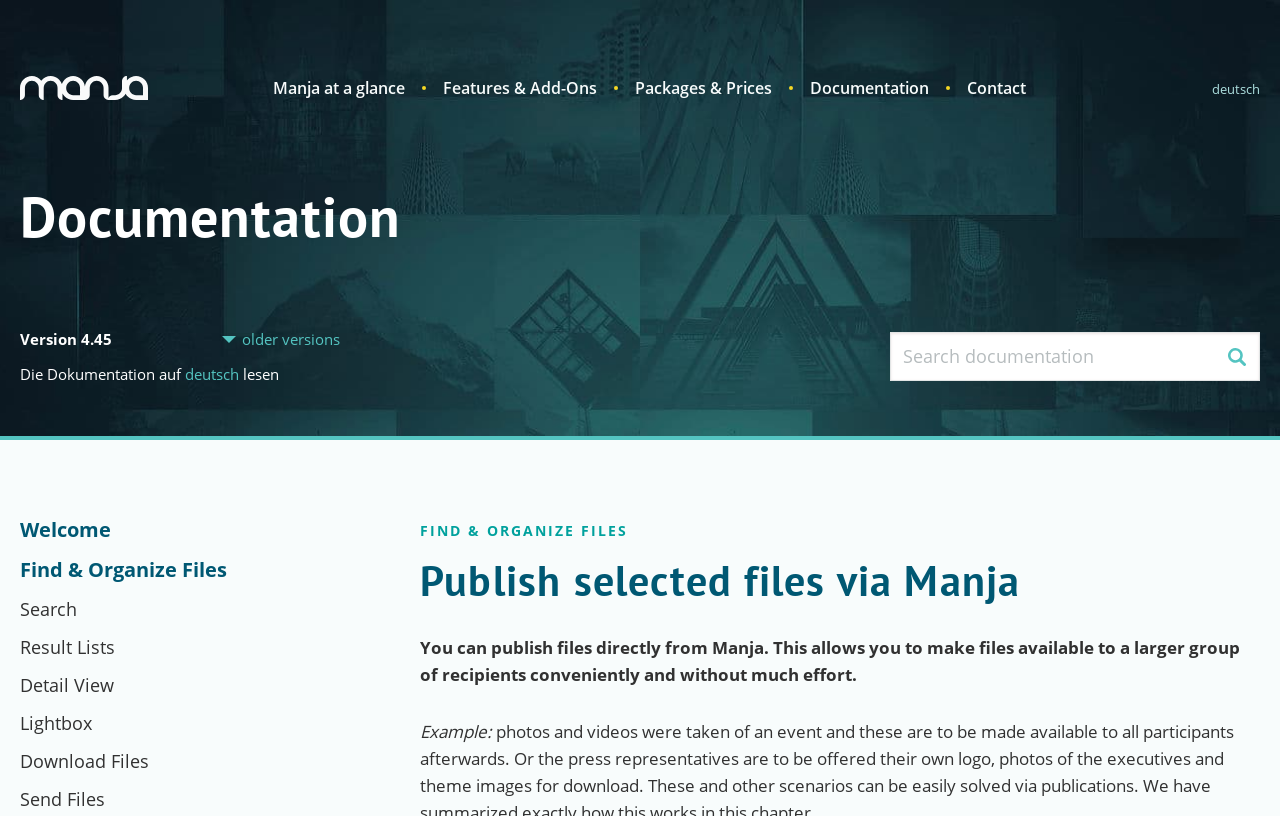Offer a comprehensive description of the webpage’s content and structure.

The webpage is titled "Publish Files - Manja Digital Asset Management". At the top, there is a navigation section with links to "Manja at a glance", "Features & Add-Ons", "Packages & Prices", "Documentation", and "Contact". To the right of these links, there is a language selection option with a link to "deutsch".

Below the navigation section, there is a heading titled "Documentation" followed by a subheading "Version 4.45". Next to the subheading, there is a link to "older versions". A paragraph of text starts with "Die Dokumentation auf" and continues with "lesen", with a link to "deutsch" in between.

On the right side of the page, there is a search bar with a label "Search" and a textbox to input search queries. The search bar is accompanied by a "Search" button.

Below the search bar, there are several links to different sections of the documentation, including "Welcome", "Find & Organize Files", "Search", "Result Lists", "Detail View", "Lightbox", "Download Files", and "Send Files". 

The main content of the page is focused on publishing files via Manja, with a heading that explains the feature. A paragraph of text describes the benefits of publishing files directly from Manja, followed by an example.